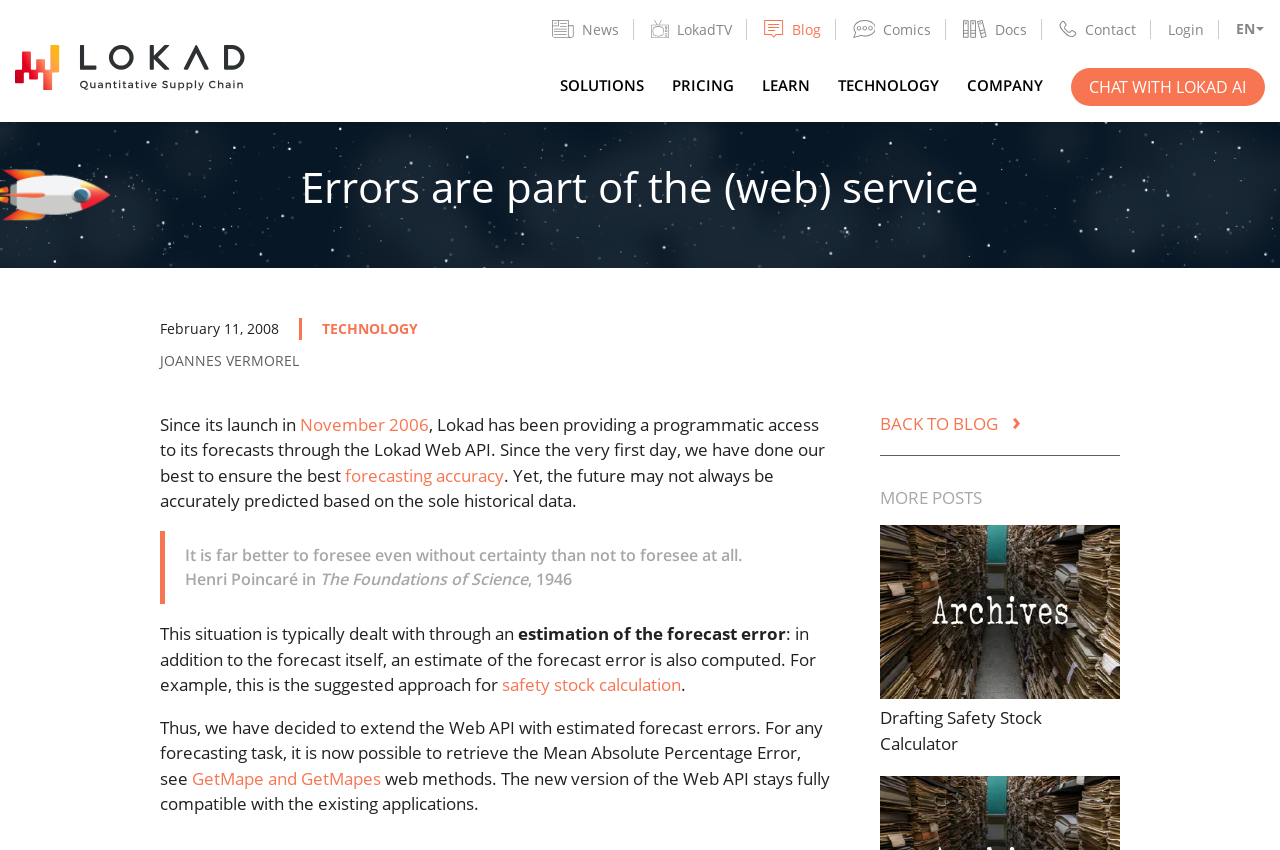What is the date of the blog post?
Please provide a comprehensive answer based on the contents of the image.

The date is mentioned at the top of the blog post, specifically in the time element.